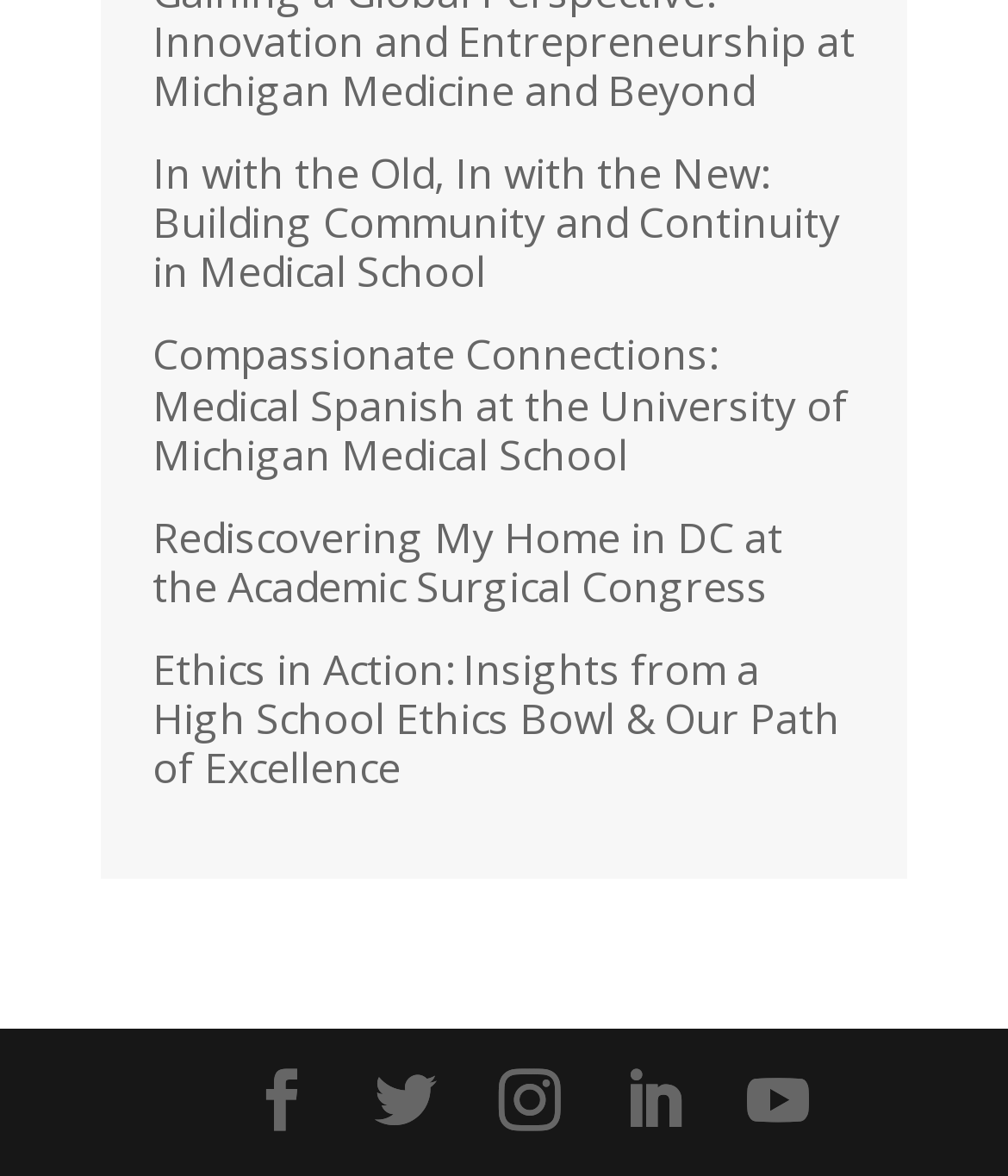Please find the bounding box coordinates of the clickable region needed to complete the following instruction: "View the Games page". The bounding box coordinates must consist of four float numbers between 0 and 1, i.e., [left, top, right, bottom].

None